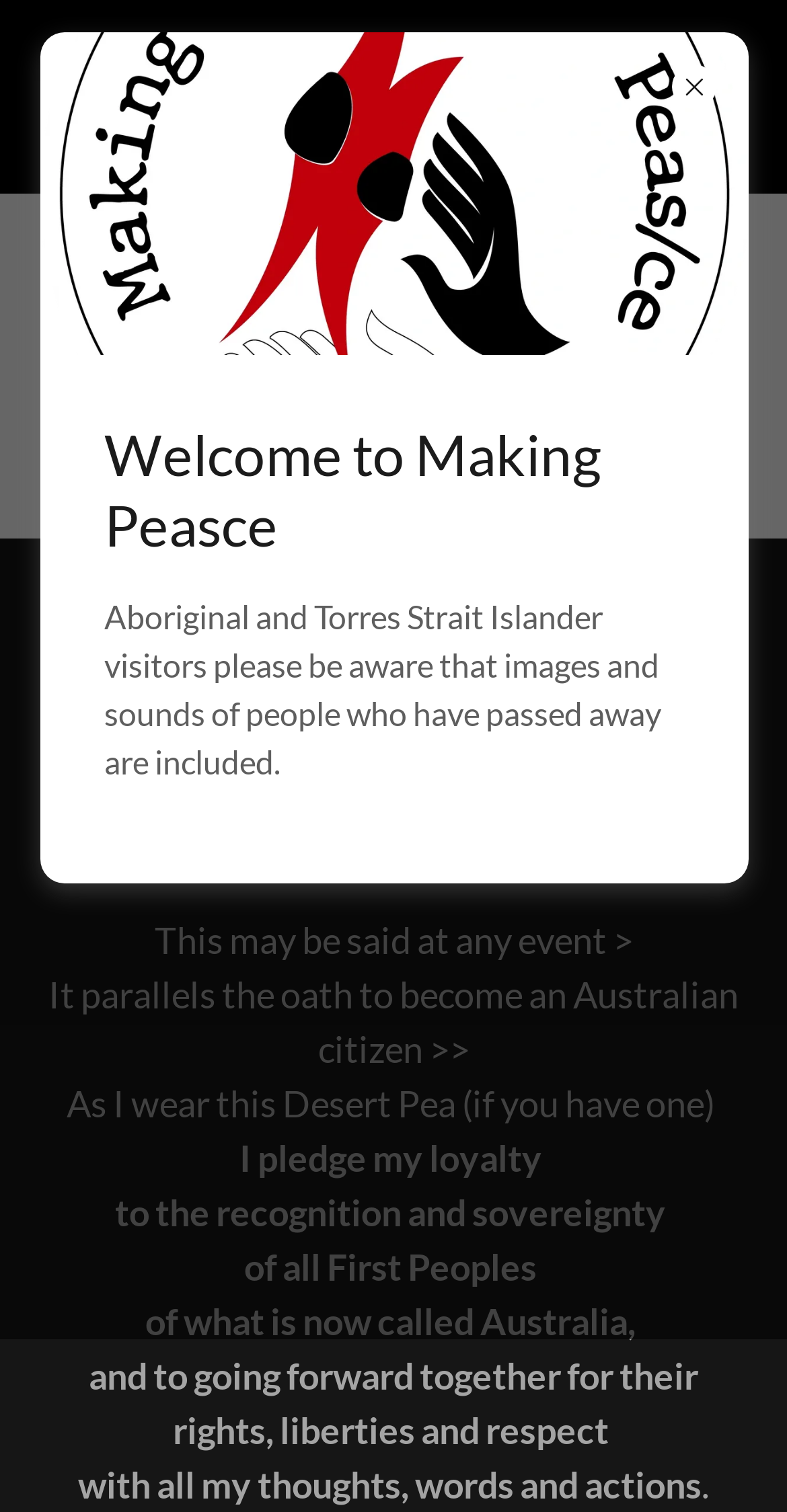Provide a thorough description of this webpage.

This webpage is dedicated to the Movement for the Commemoration of the Australian Colonial Era Conflicts. At the top, there is a main section with a hamburger site navigation icon on the left, which is not expanded. Next to it, there is a static text "Lest we forget - all who died on country". 

Below this section, there is a link "Making Peas/ce" with an associated image, followed by a heading "MAKING PEAS/CE AFTER THE COLONIAL ERA CONFLICTS". 

Further down, there are three headings: "FRONTIER WARS AND MAKING PEAS/CE IN THE MEDIA", "Invasion Day - Change the heart", and "Welcome to Making Peasce" in a dialog box. 

The webpage also contains a series of static texts, which appear to be a pledge or an oath, with phrases such as "I pledge my loyalty", "to the recognition and sovereignty", "of all First Peoples", and "with all my thoughts, words and actions". 

There are several images on the page, including one in the dialog box, but their contents are not described.